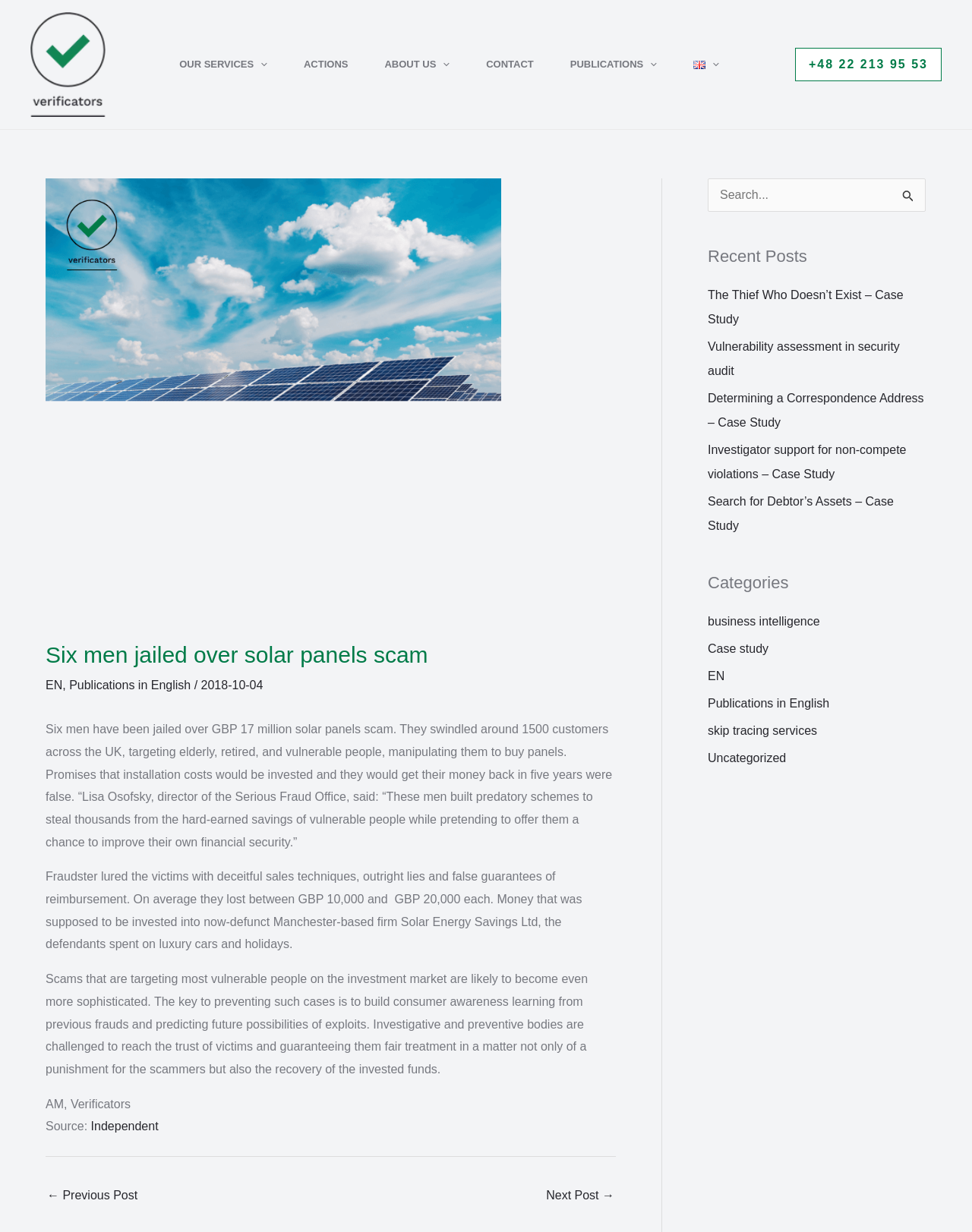Determine the bounding box coordinates of the target area to click to execute the following instruction: "Call the phone number."

[0.818, 0.039, 0.969, 0.066]